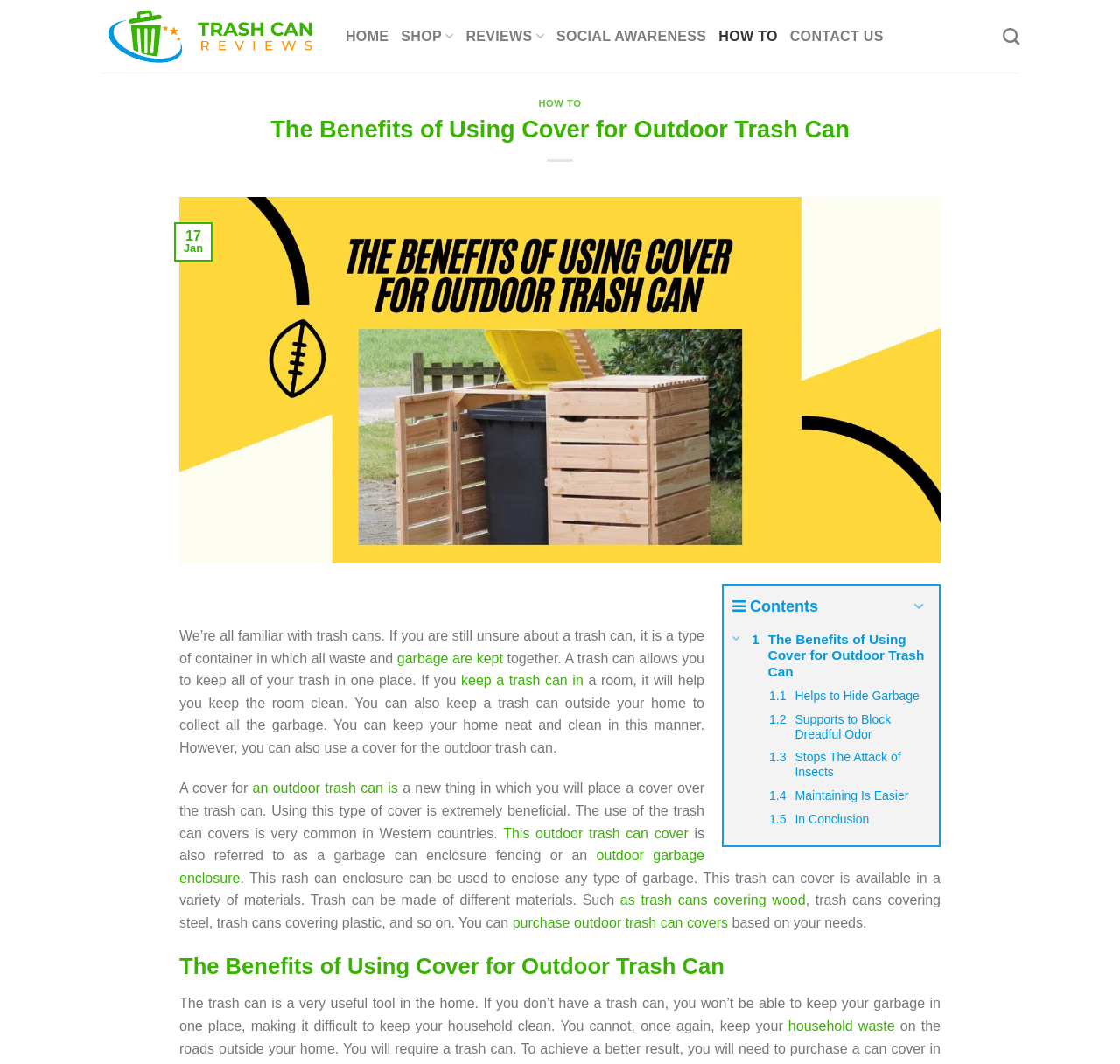Identify the bounding box coordinates of the clickable section necessary to follow the following instruction: "Learn about 'SOCIAL AWARENESS'". The coordinates should be presented as four float numbers from 0 to 1, i.e., [left, top, right, bottom].

[0.497, 0.015, 0.631, 0.053]